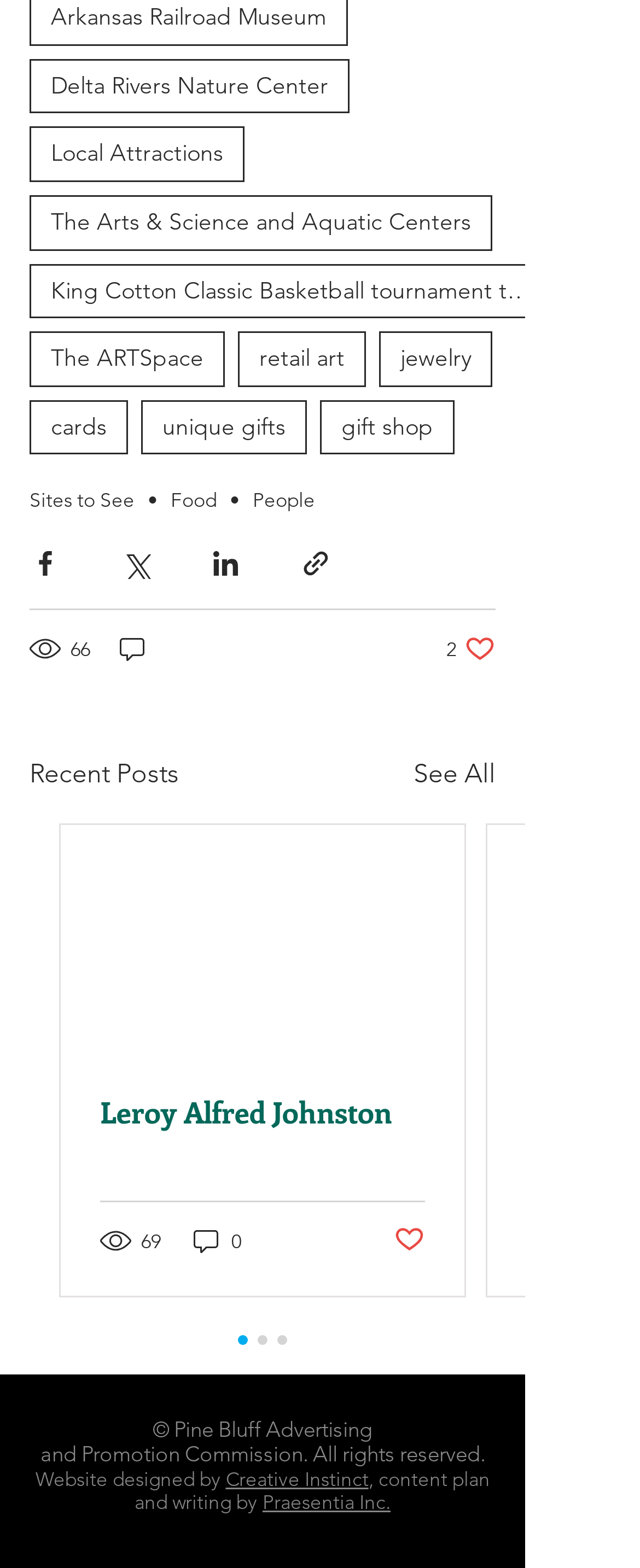How many views does the first post in the 'Recent Posts' section have?
Based on the image content, provide your answer in one word or a short phrase.

66 views